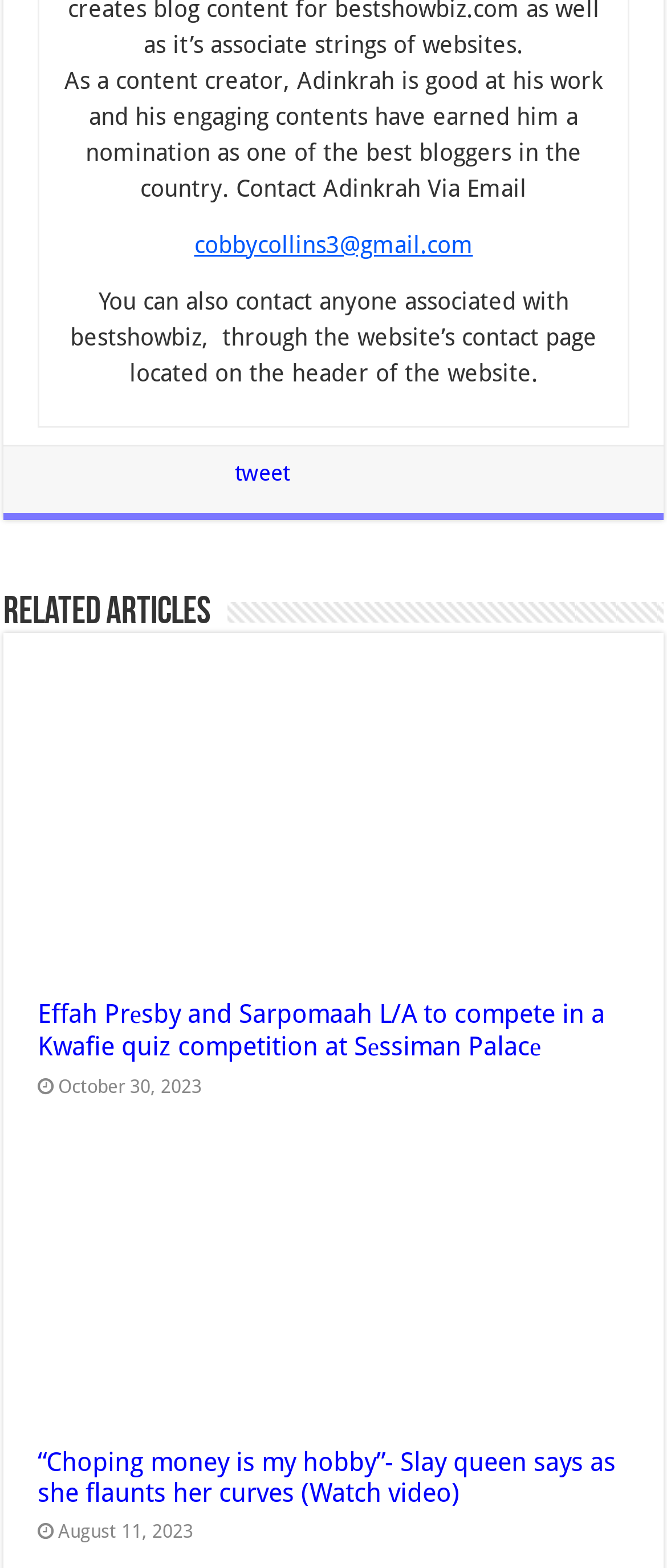What is the email address to contact Adinkrah?
Provide a detailed answer to the question using information from the image.

The webpage has a link element 'cobbycollins3@gmail.com' which is mentioned as the email address to contact Adinkrah.